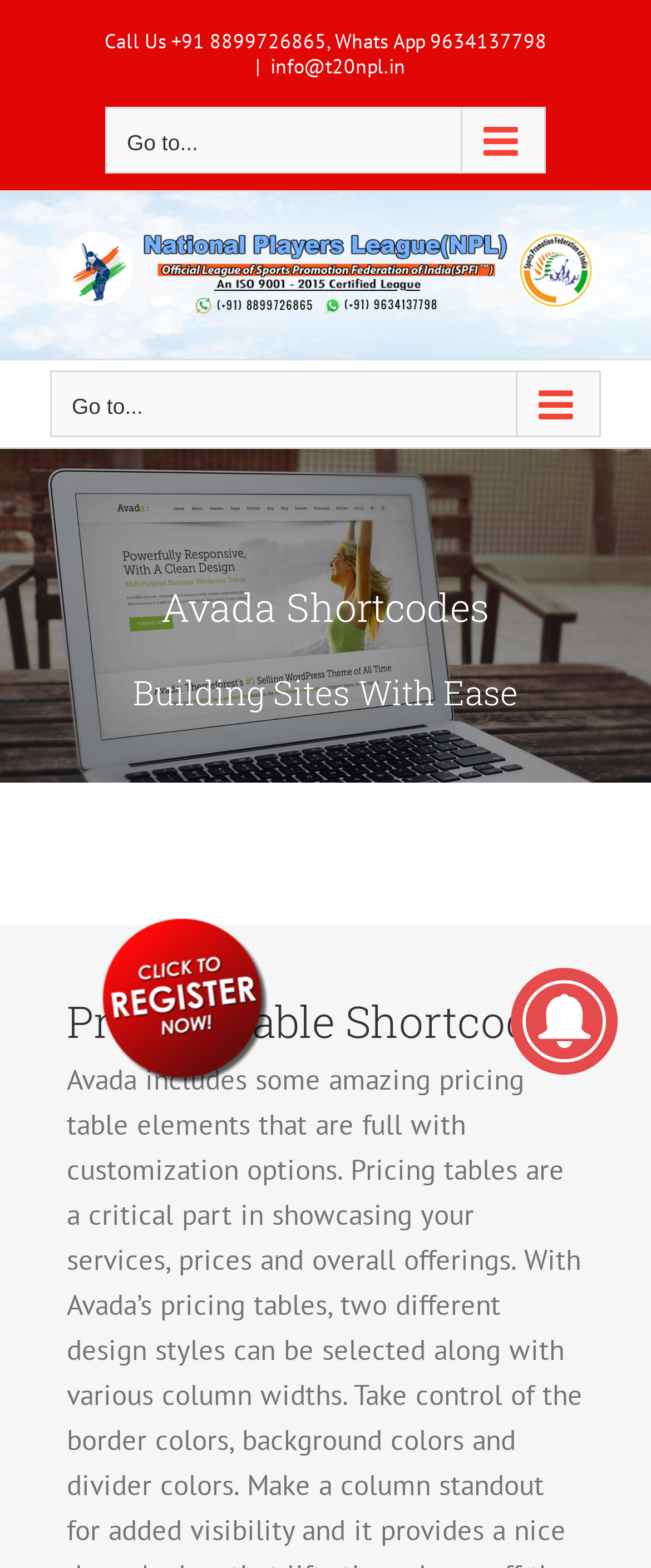Locate the bounding box coordinates of the area that needs to be clicked to fulfill the following instruction: "Call the phone number". The coordinates should be in the format of four float numbers between 0 and 1, namely [left, top, right, bottom].

[0.16, 0.018, 0.84, 0.034]